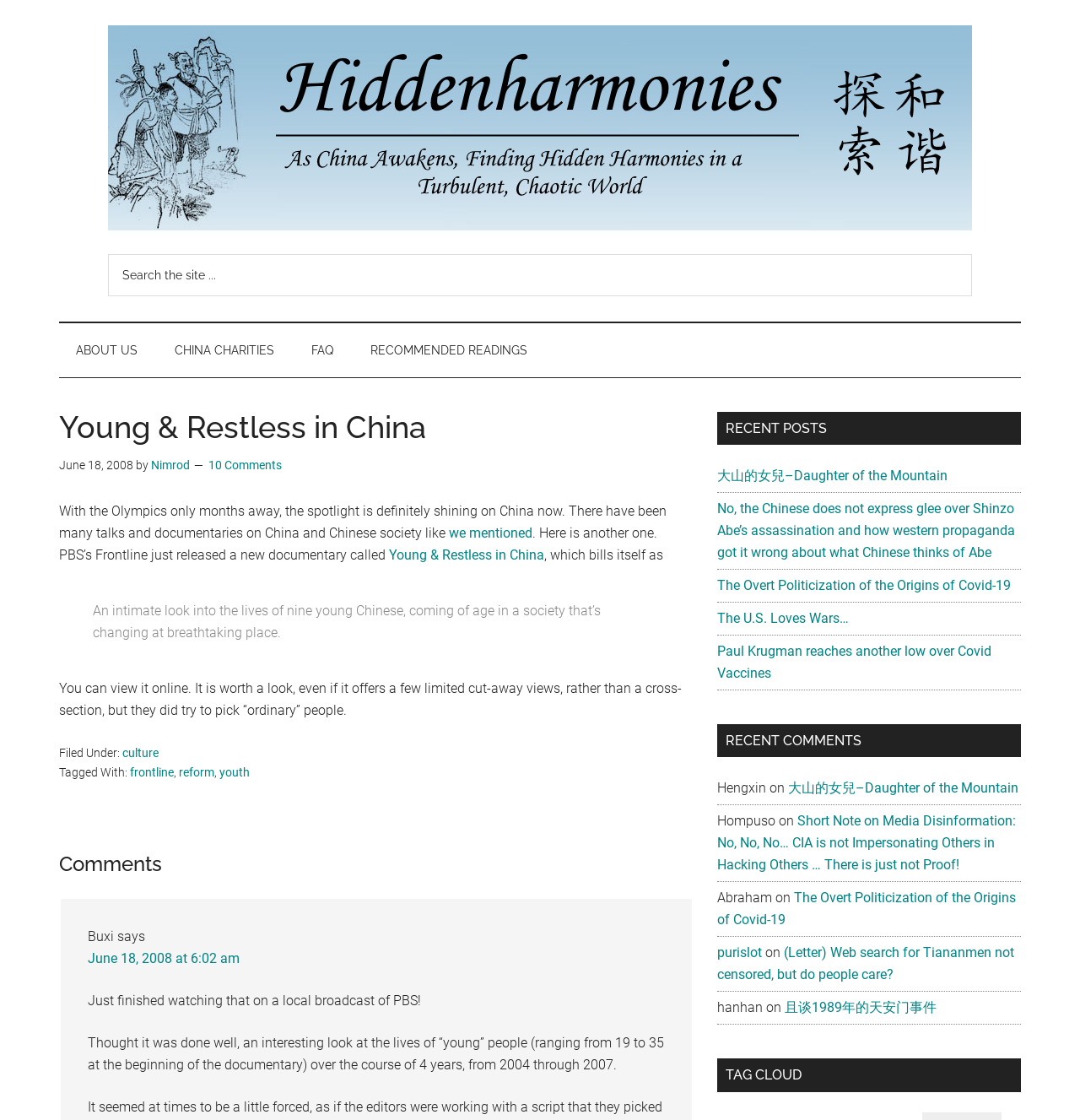Provide a short answer using a single word or phrase for the following question: 
How many comments are there on this article?

1